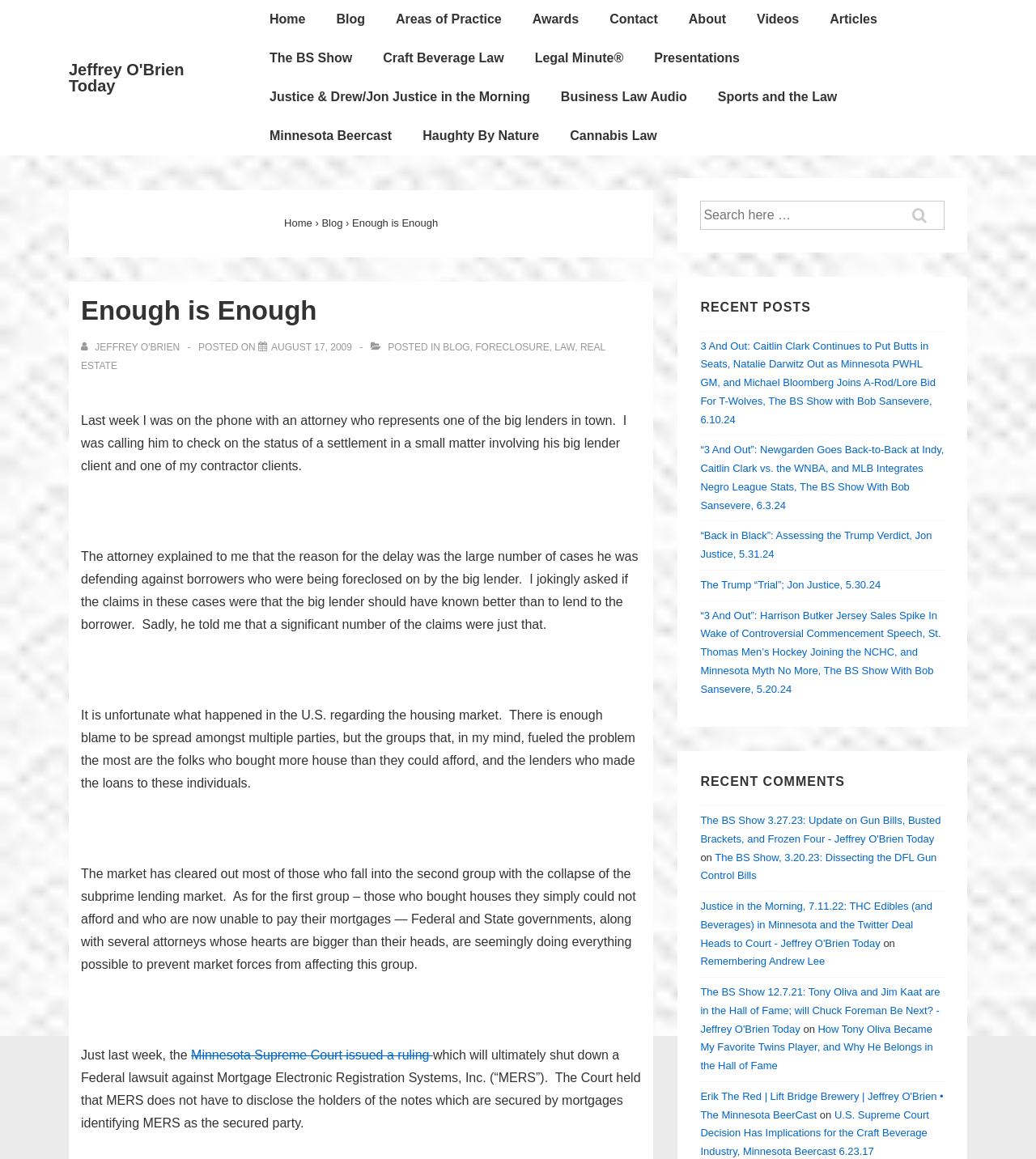Find and provide the bounding box coordinates for the UI element described here: "The BS Show". The coordinates should be given as four float numbers between 0 and 1: [left, top, right, bottom].

[0.246, 0.034, 0.354, 0.067]